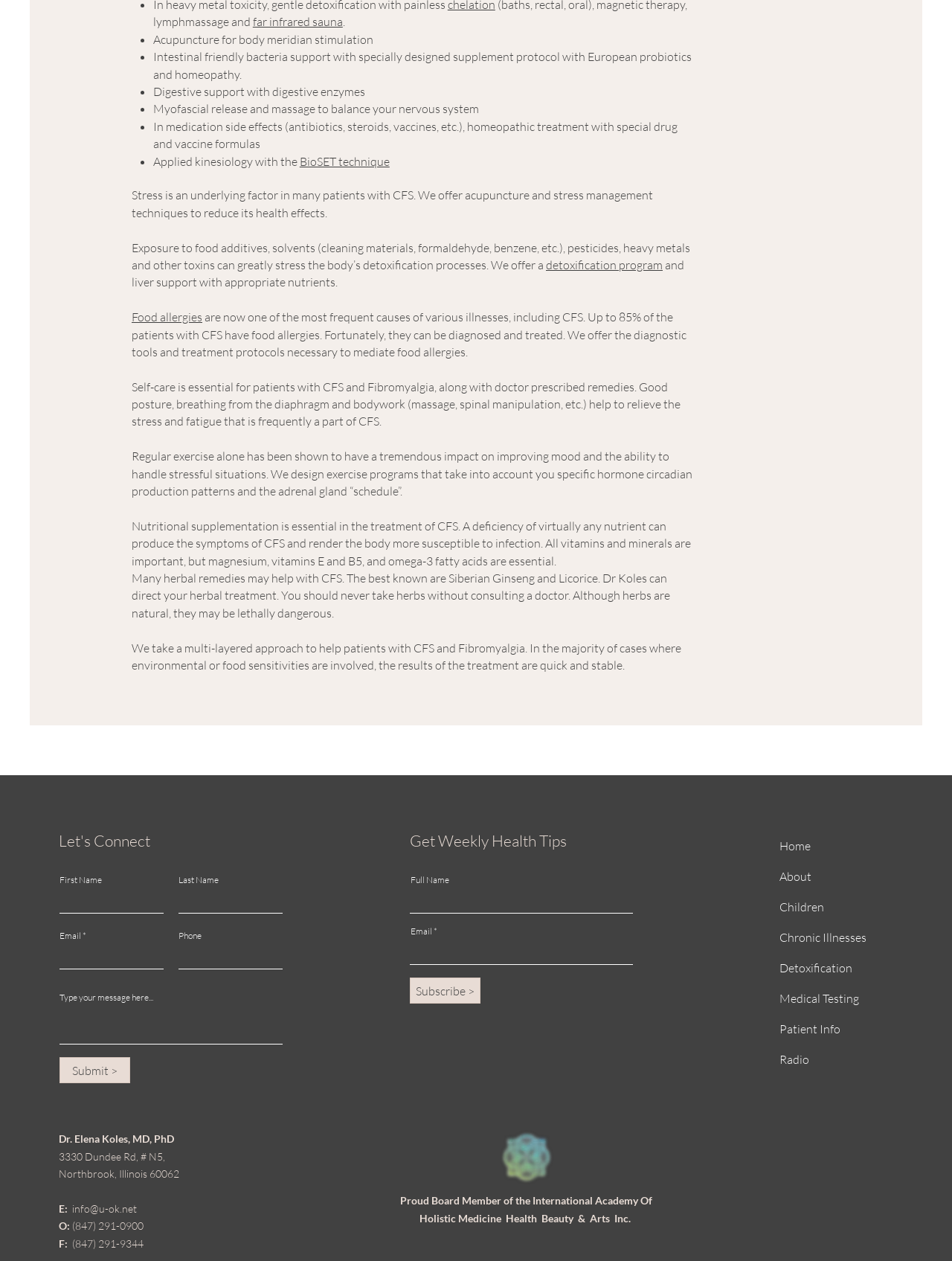Locate the bounding box coordinates of the area that needs to be clicked to fulfill the following instruction: "Click submit". The coordinates should be in the format of four float numbers between 0 and 1, namely [left, top, right, bottom].

[0.062, 0.839, 0.137, 0.859]